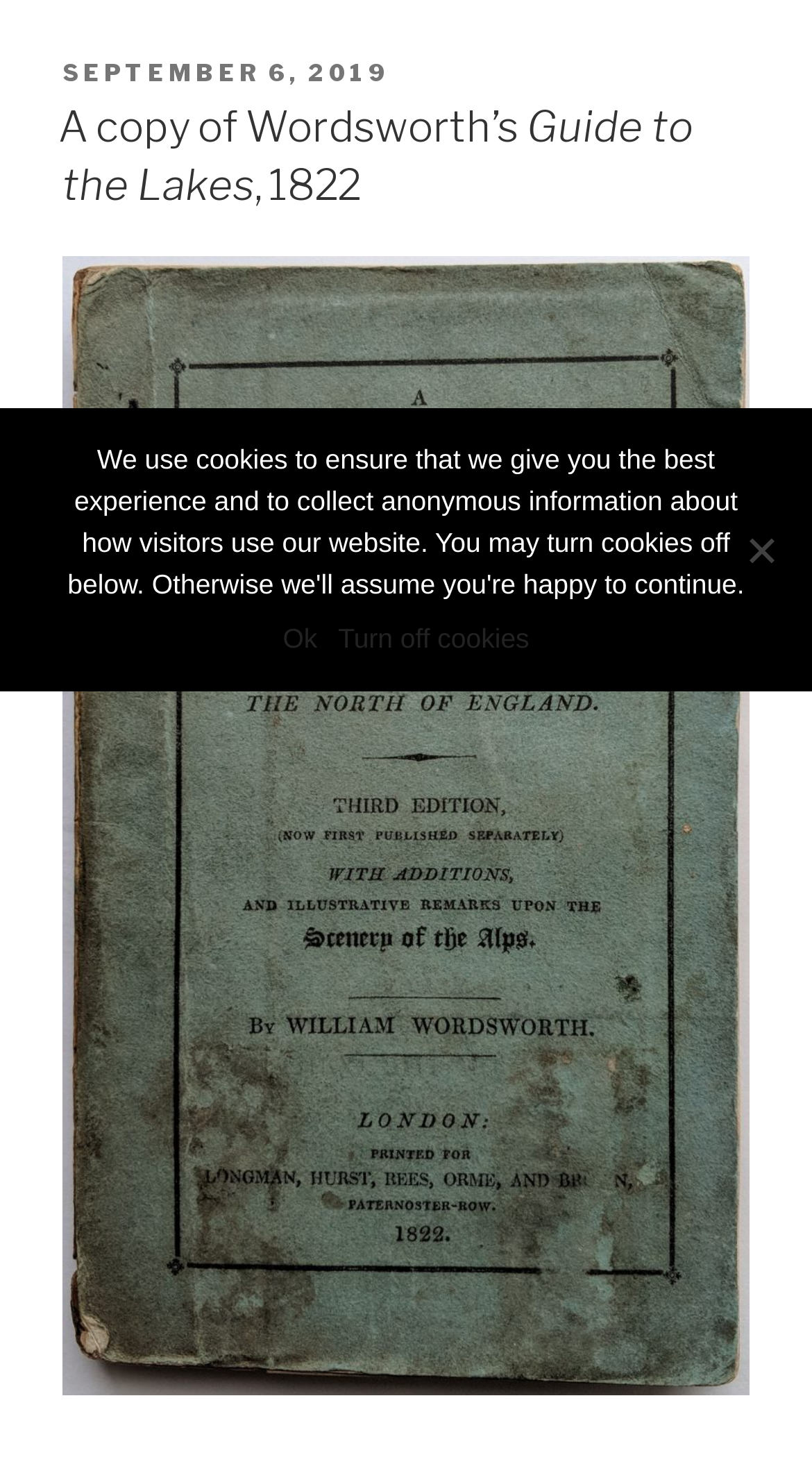Given the description of the UI element: "Turn off cookies", predict the bounding box coordinates in the form of [left, top, right, bottom], with each value being a float between 0 and 1.

[0.416, 0.425, 0.652, 0.447]